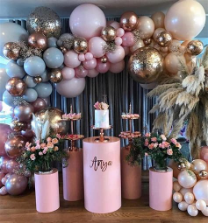Explain the image in a detailed and thorough manner.

The image showcases an elegantly decorated table setting that features a stunning balloon arch composed of pastel colors, including soft pinks, metallic golds, and light blues. In the center, a round table adorned with a personalized name, "Anya," serves as the focal point, surrounded by beautifully arranged floral displays in delicate pink tones. The table hosts a white, tiered cake that stands tall, emphasizing the celebratory atmosphere. Flanking the main table, additional cylindrical vases with fresh flowers add a touch of natural beauty to the setup. The overall design combines whimsical elements with sophistication, making it a perfect centerpiece for a wedding or a special celebration, showcasing creativity in event decoration.